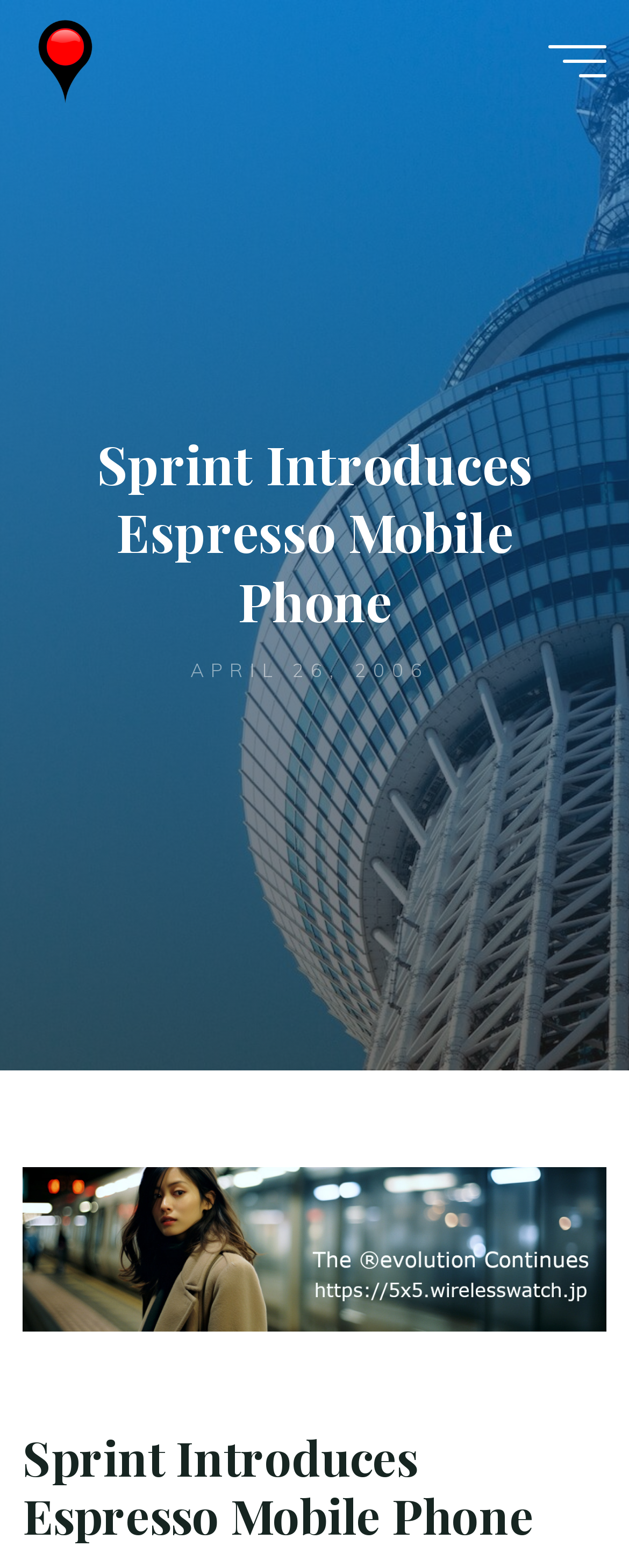Provide a brief response to the question using a single word or phrase: 
What is the date mentioned in the webpage?

APRIL 26, 2006